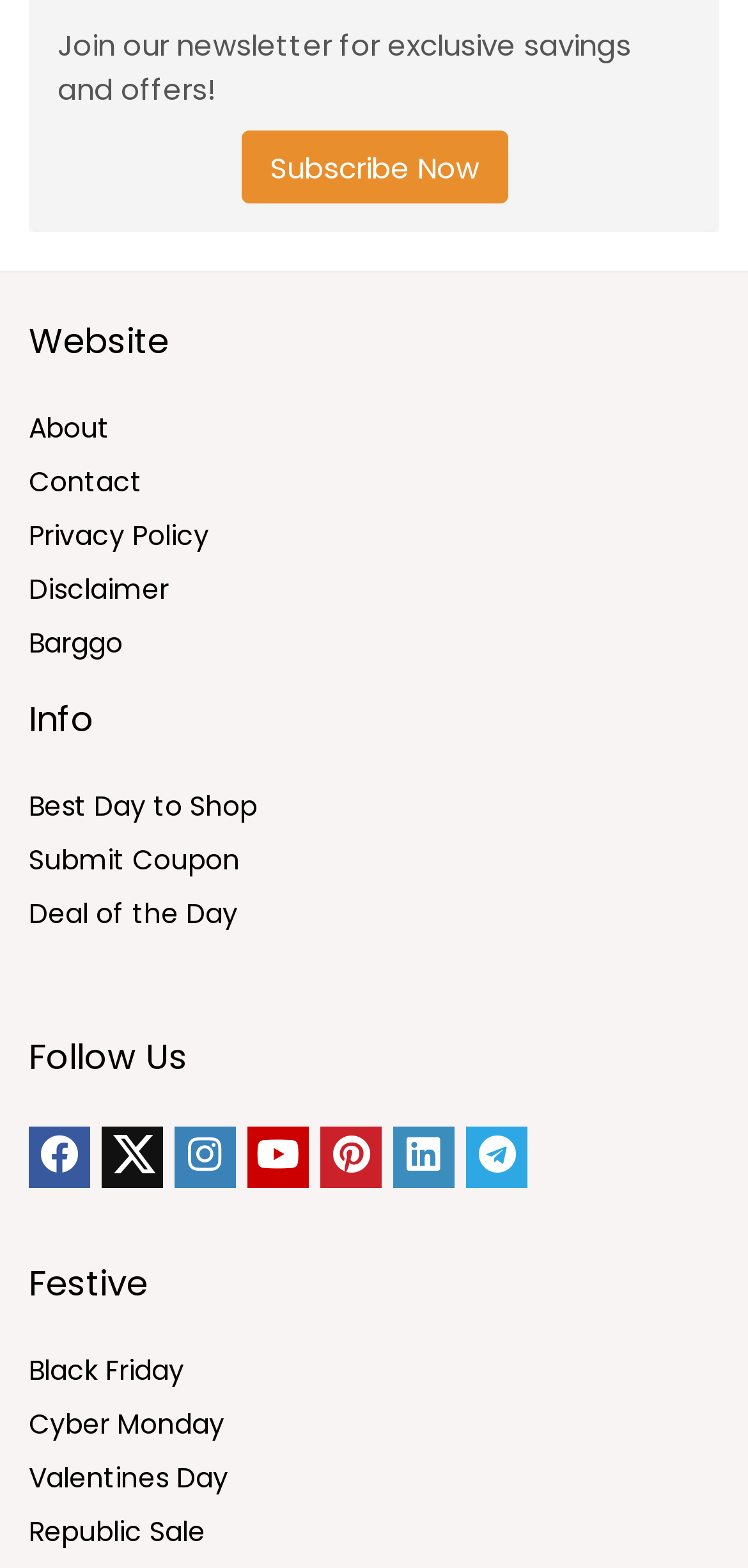Locate the coordinates of the bounding box for the clickable region that fulfills this instruction: "Subscribe to the newsletter".

[0.322, 0.083, 0.678, 0.13]